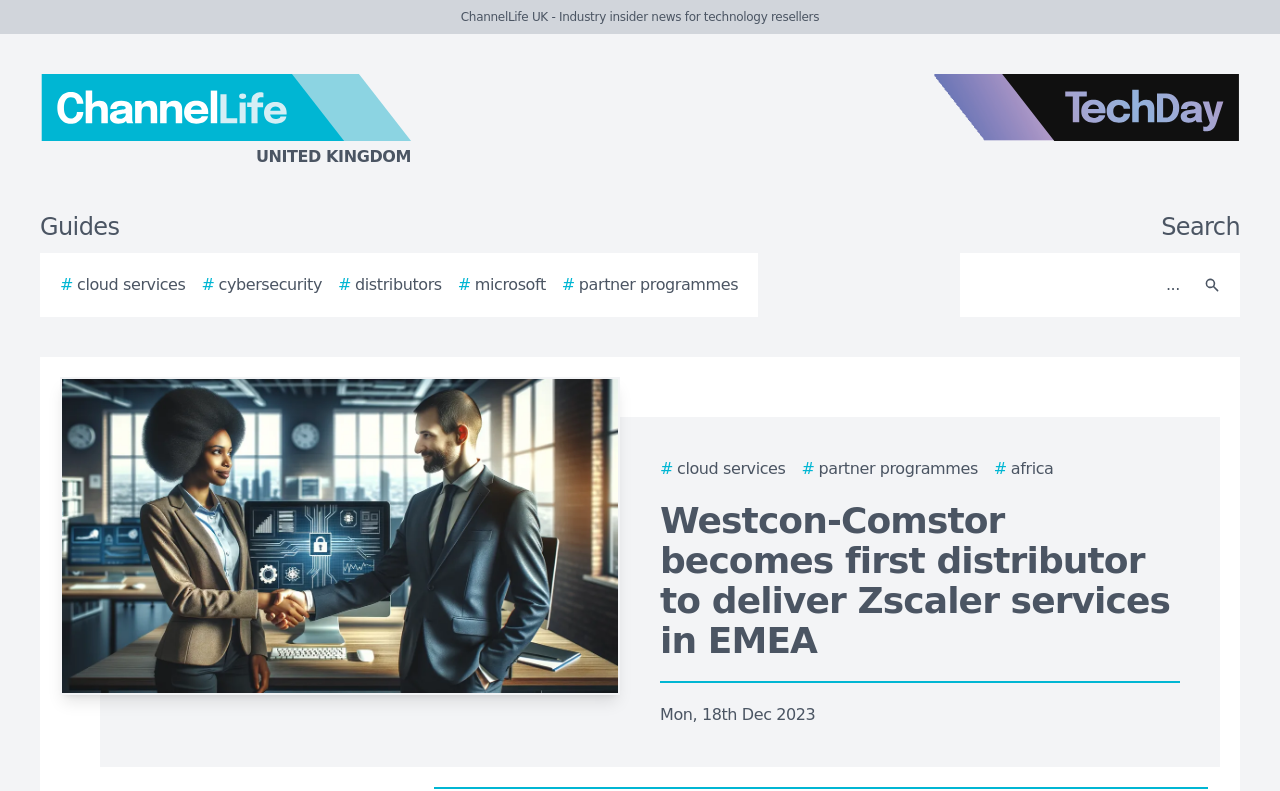Using the element description: "Back To Portfolio", determine the bounding box coordinates. The coordinates should be in the format [left, top, right, bottom], with values between 0 and 1.

None